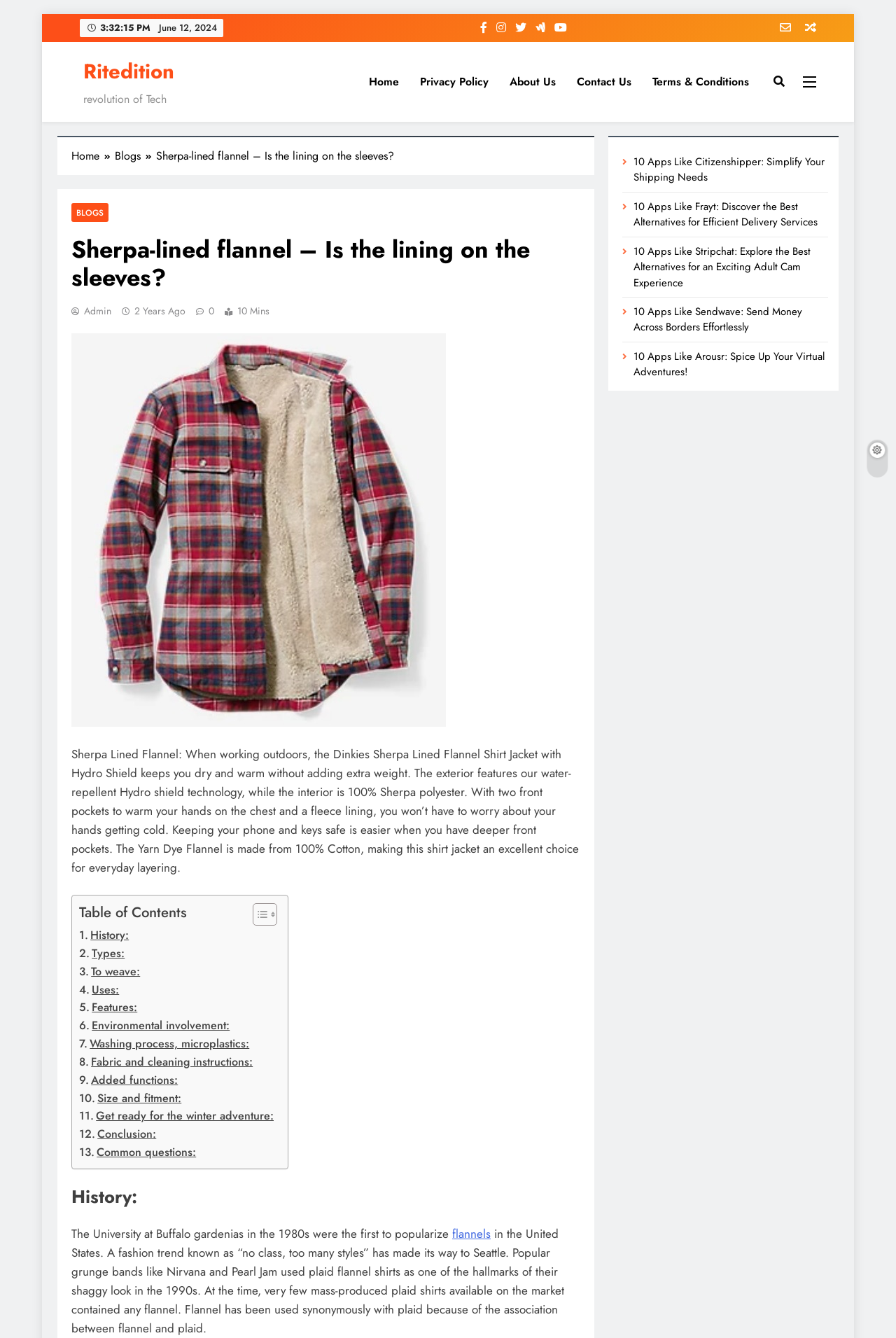Respond to the following question with a brief word or phrase:
What is the material of the Yarn Dye Flannel?

100% Cotton